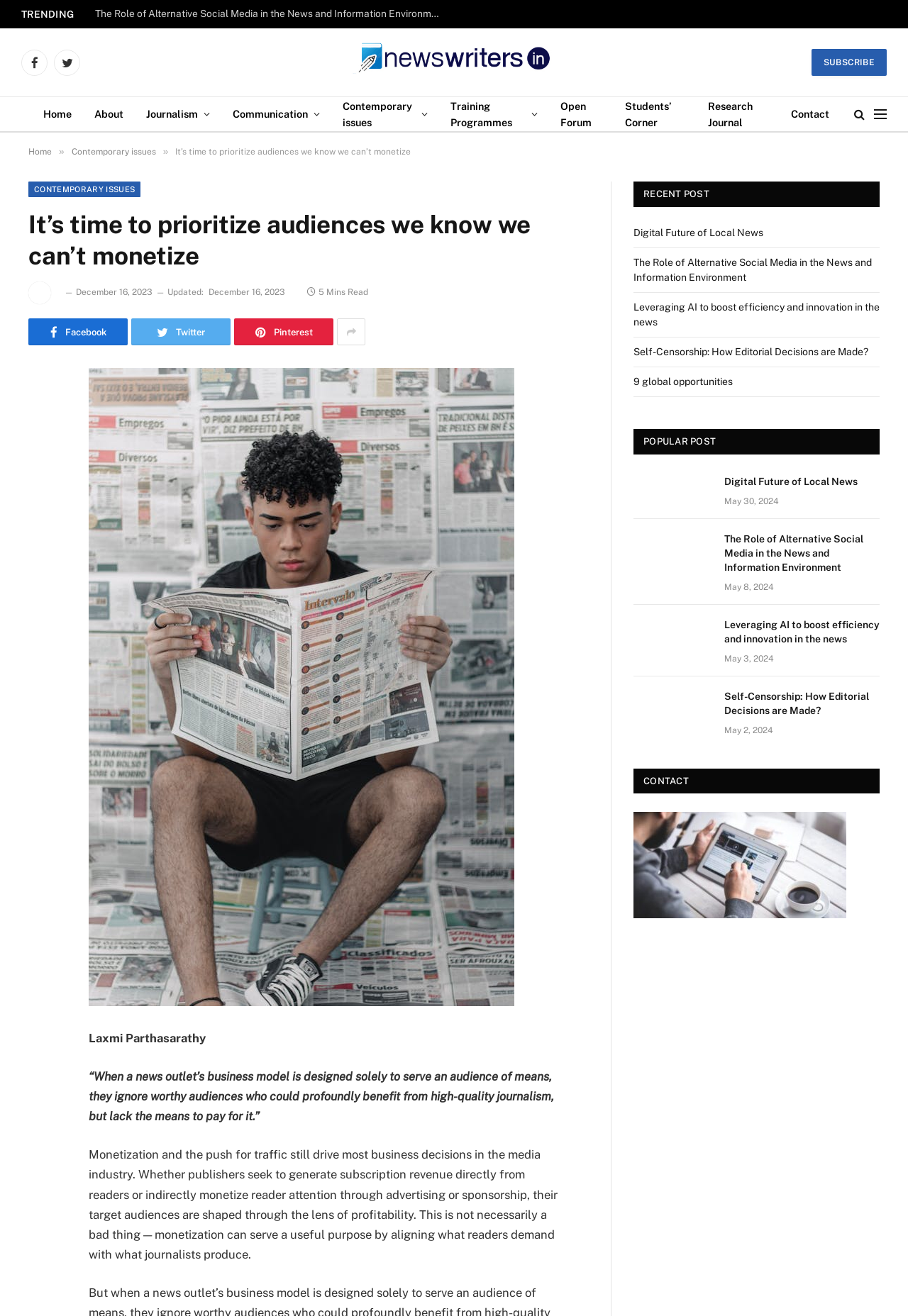Refer to the screenshot and answer the following question in detail:
What is the title of the article with the author 'Laxmi Parthasarathy'?

I found the article with the author 'Laxmi Parthasarathy' by looking at the static text element with the text 'Laxmi Parthasarathy' at coordinates [0.098, 0.783, 0.227, 0.794]. The title of the article is 'It’s time to prioritize audiences we know we can’t monetize', which is mentioned in the heading element at coordinates [0.031, 0.159, 0.647, 0.206].